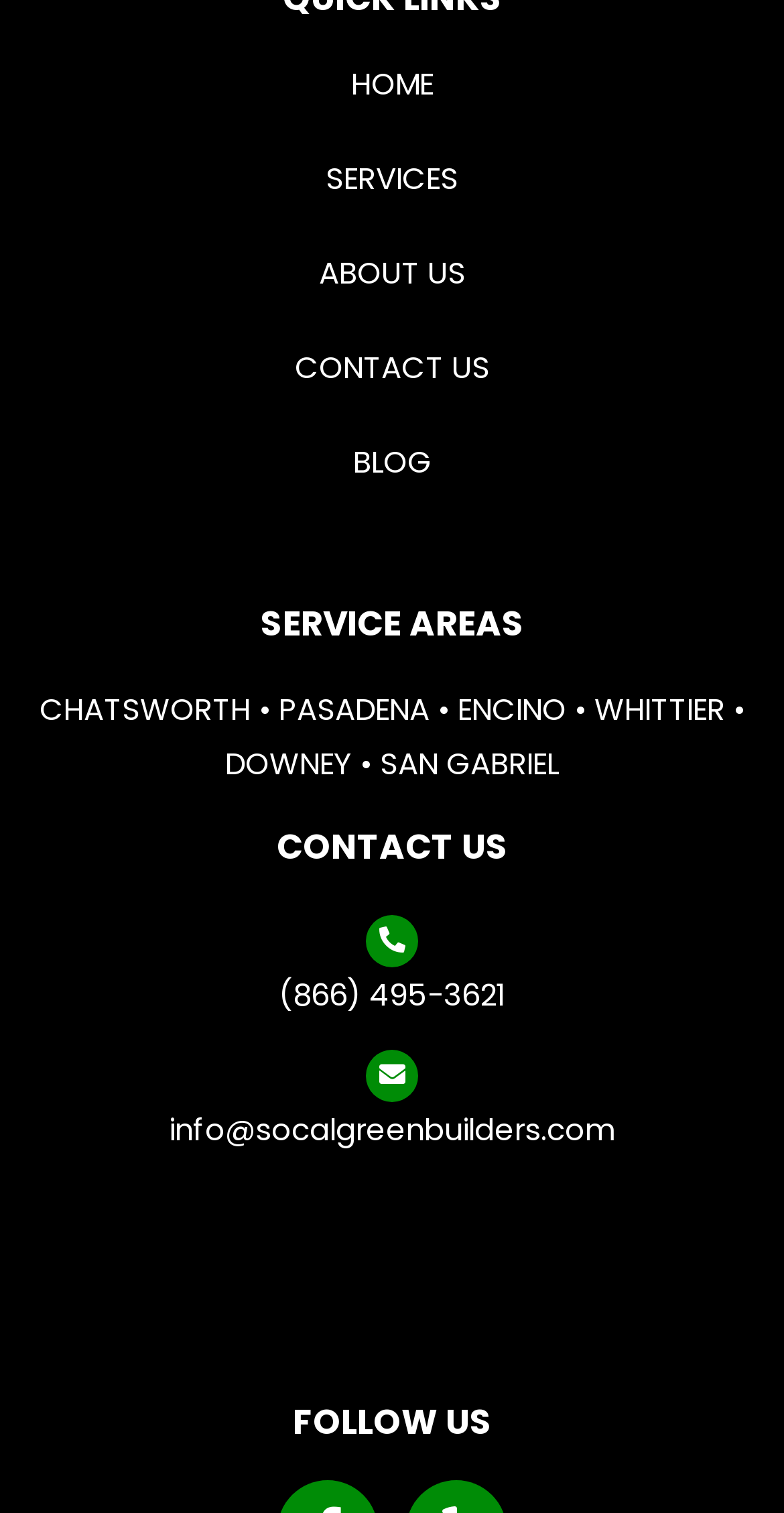Determine the bounding box coordinates of the target area to click to execute the following instruction: "visit blog."

[0.45, 0.291, 0.55, 0.318]